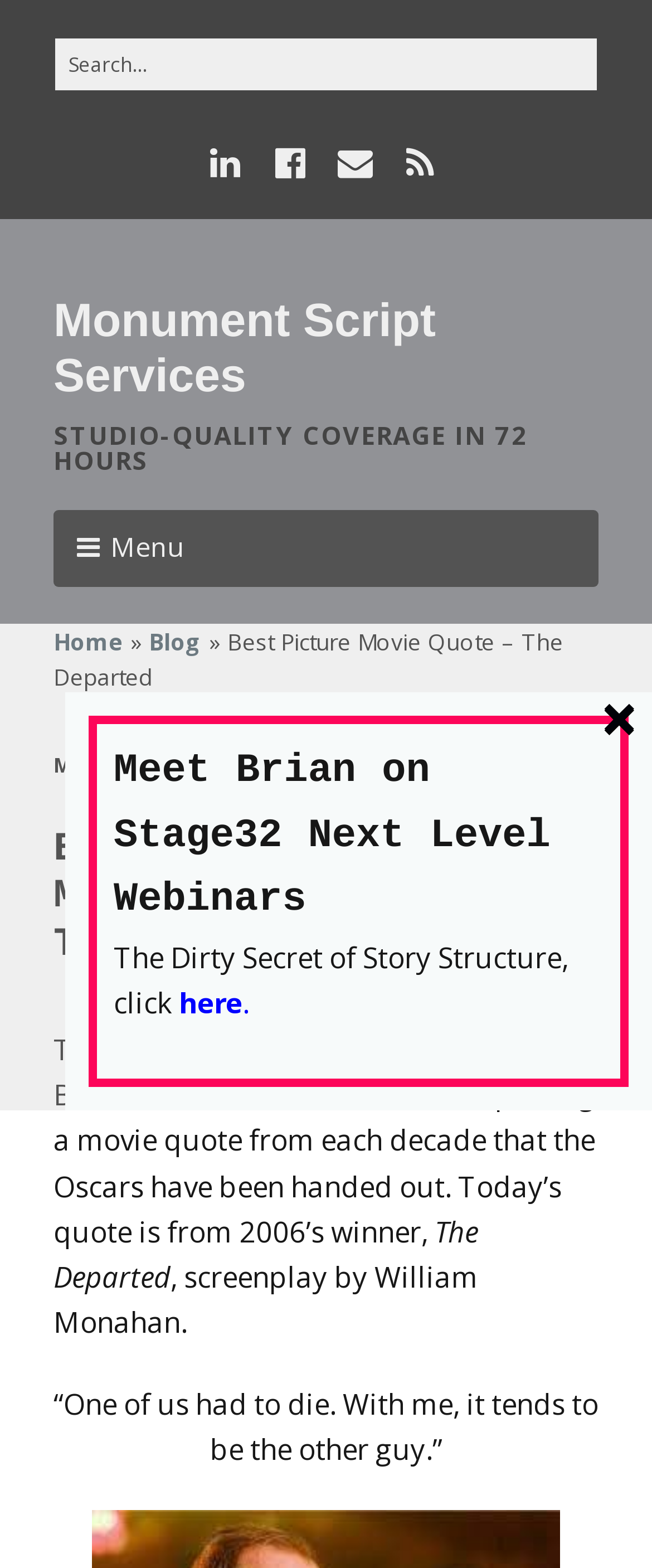Use a single word or phrase to answer this question: 
What is the quote from the movie?

“One of us had to die. With me, it tends to be the other guy.”